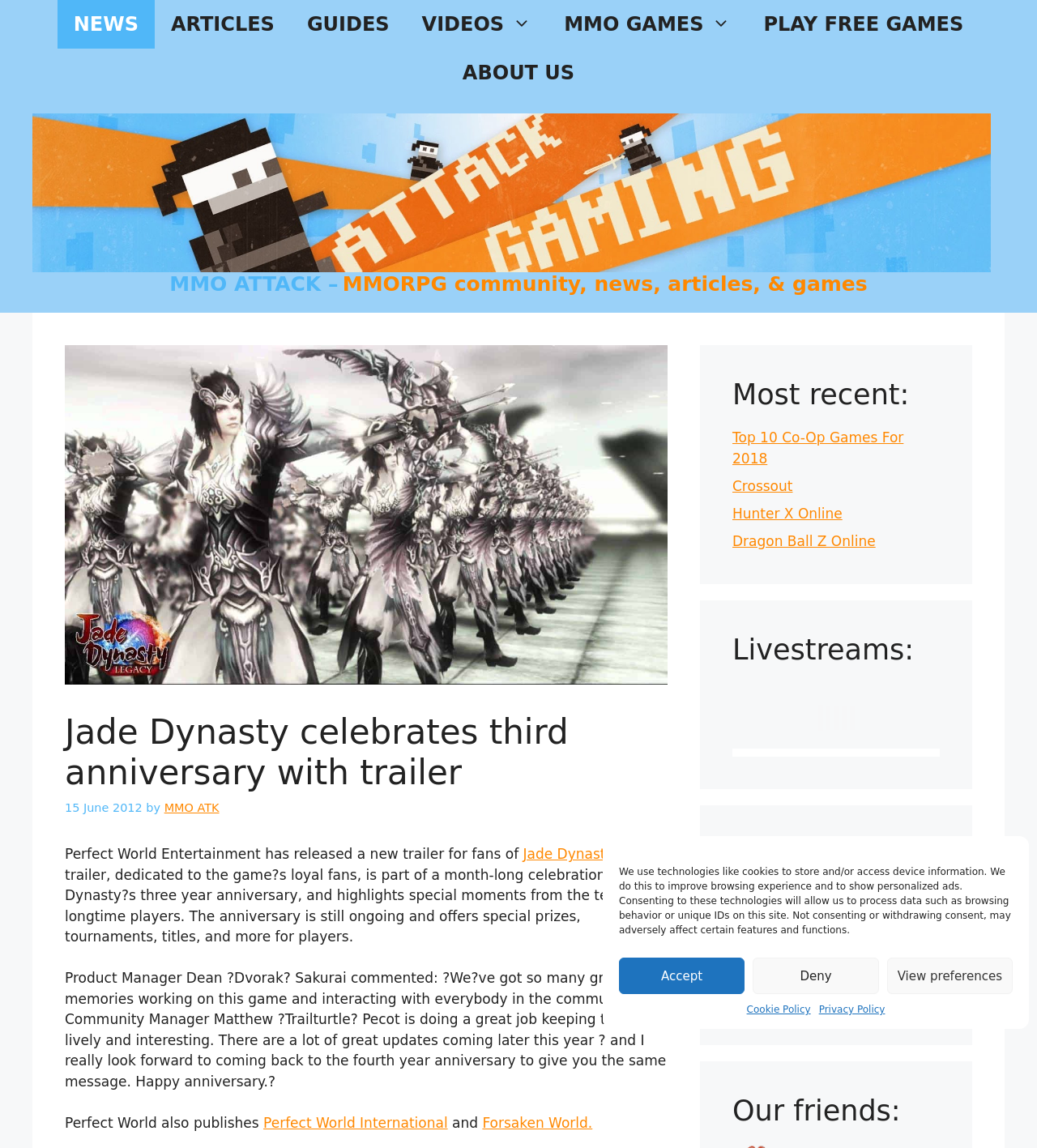Provide a short answer using a single word or phrase for the following question: 
What is the name of the game celebrating its third anniversary?

Jade Dynasty